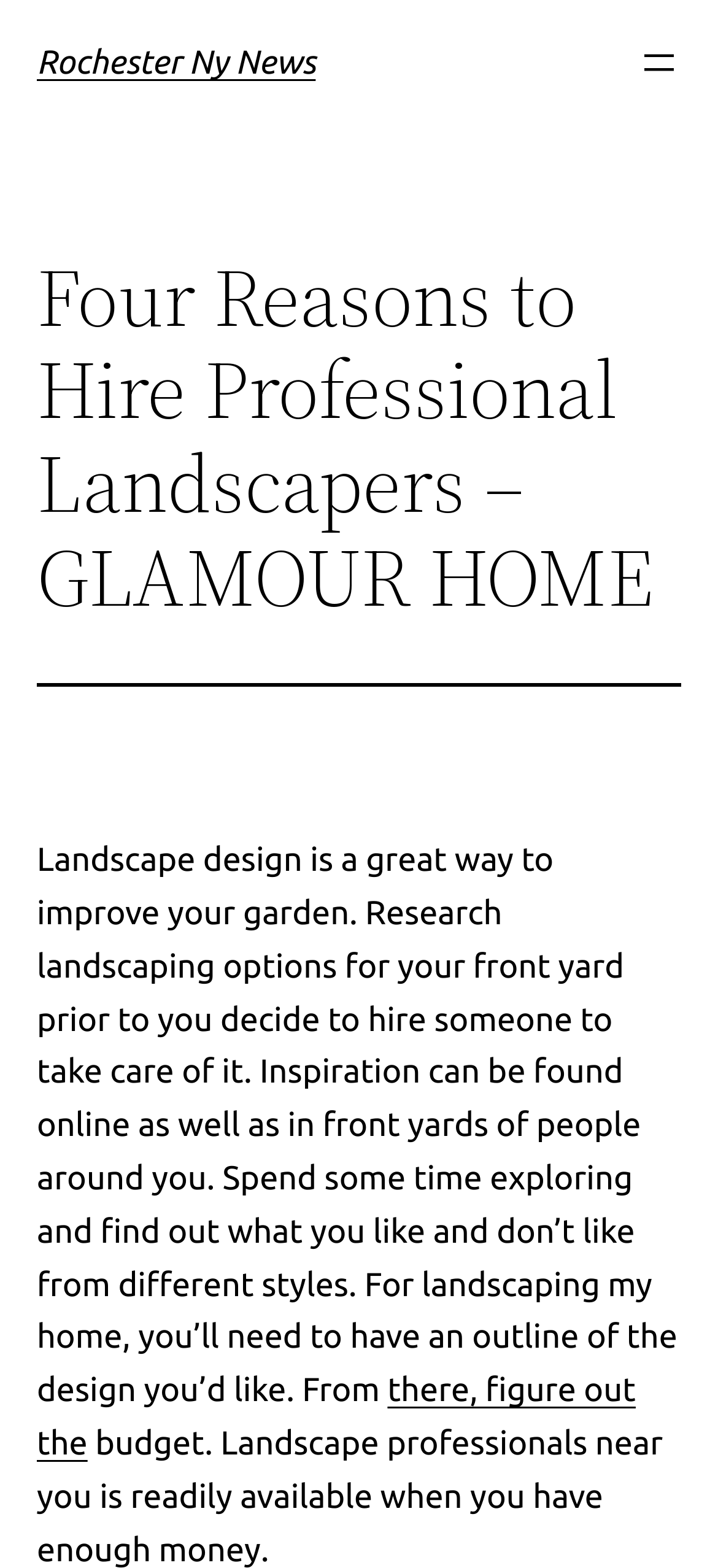Identify the webpage's primary heading and generate its text.

Rochester Ny News